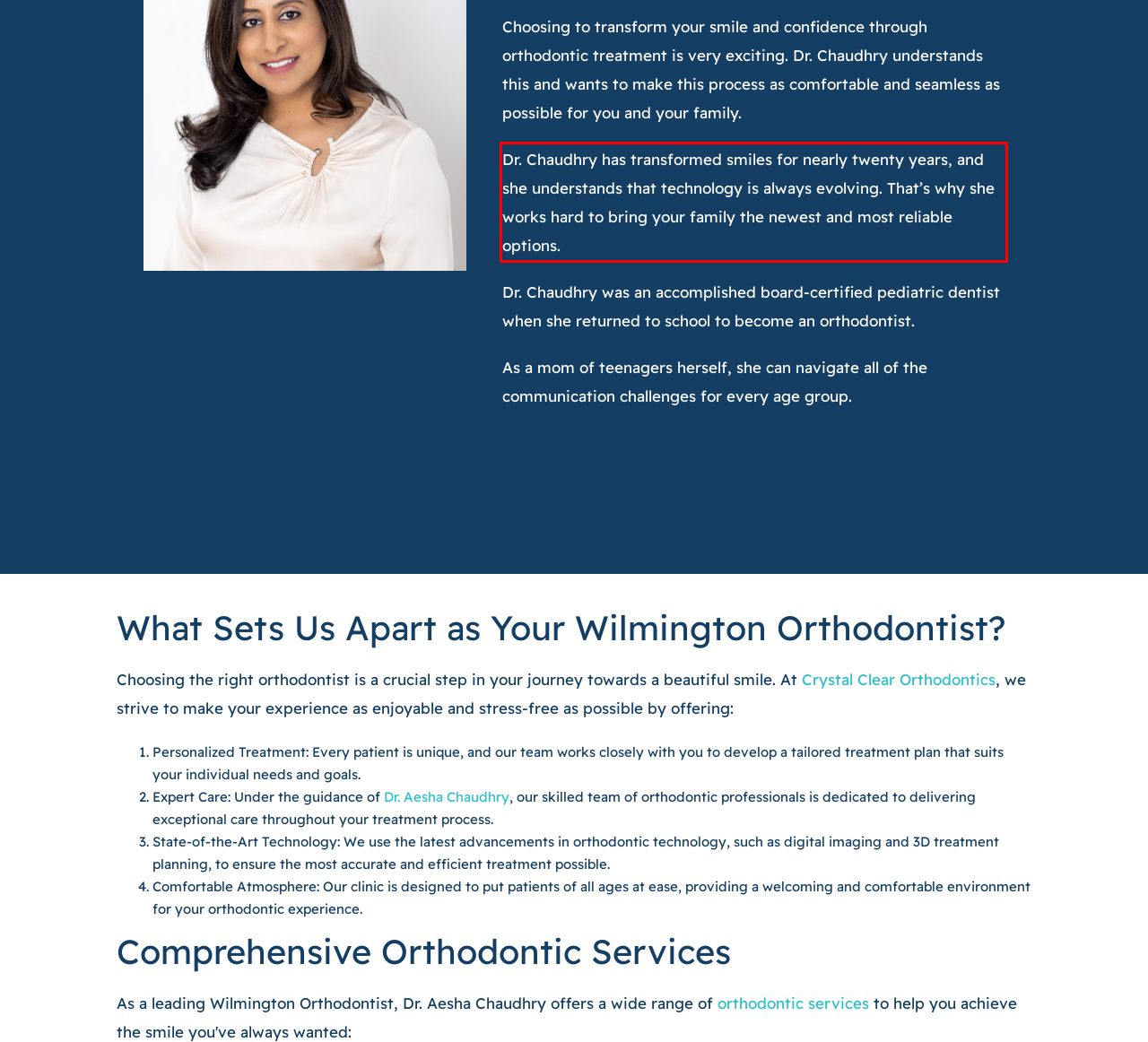Look at the webpage screenshot and recognize the text inside the red bounding box.

Dr. Chaudhry has transformed smiles for nearly twenty years, and she understands that technology is always evolving. That’s why she works hard to bring your family the newest and most reliable options.